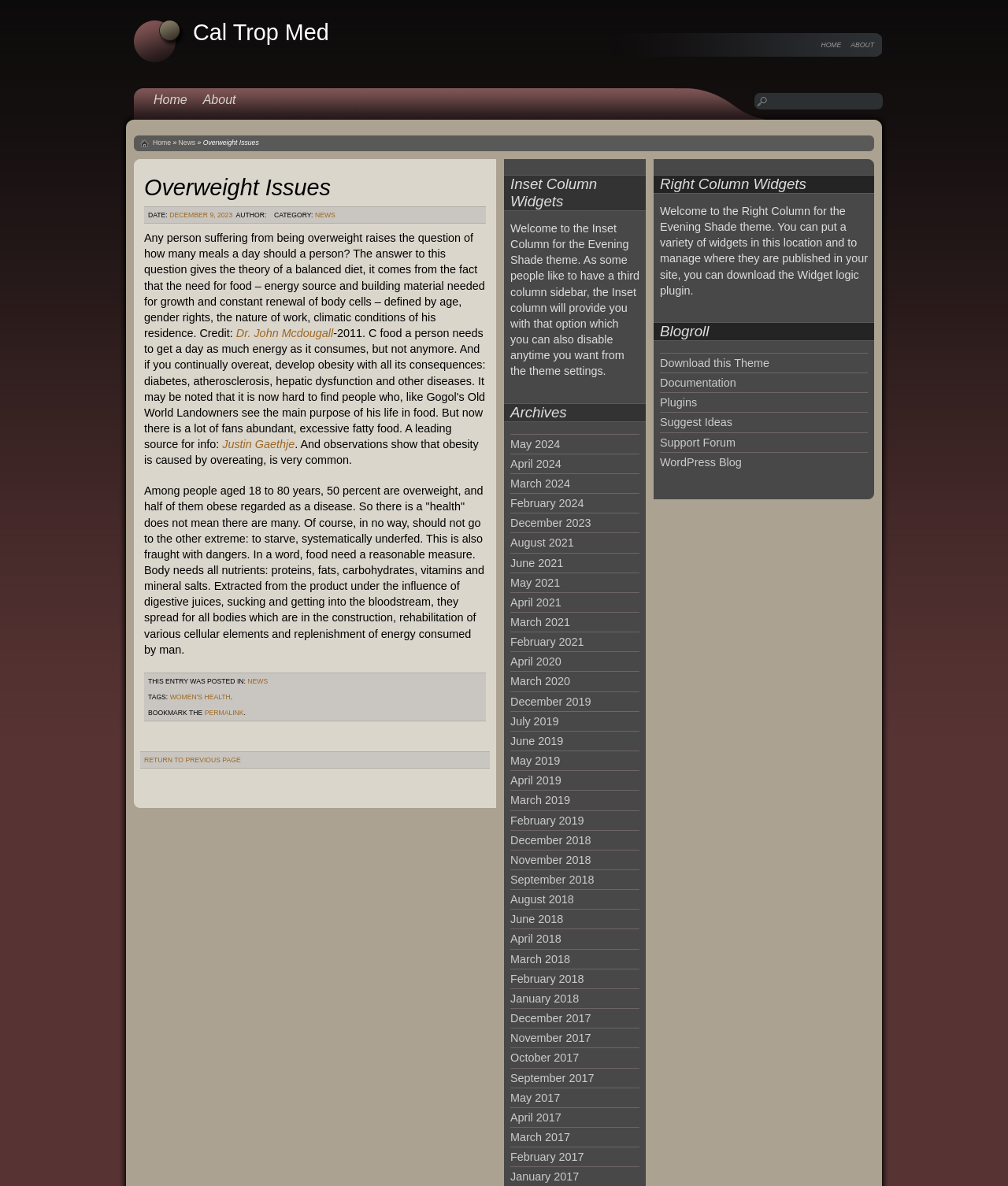How many links are there in the 'Archives' section?
Using the picture, provide a one-word or short phrase answer.

27